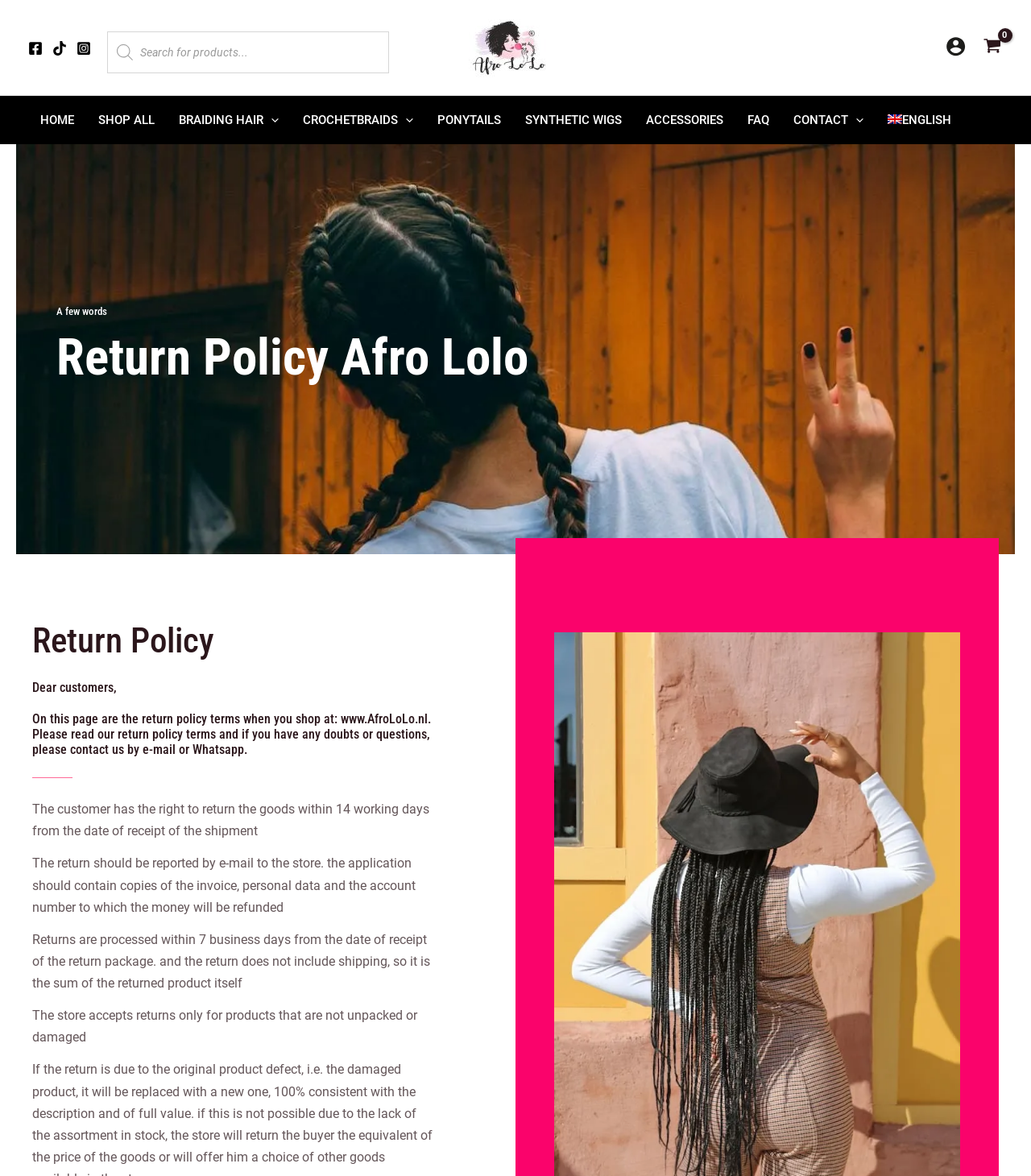Respond to the question below with a single word or phrase:
What is the purpose of the search bar?

Products search